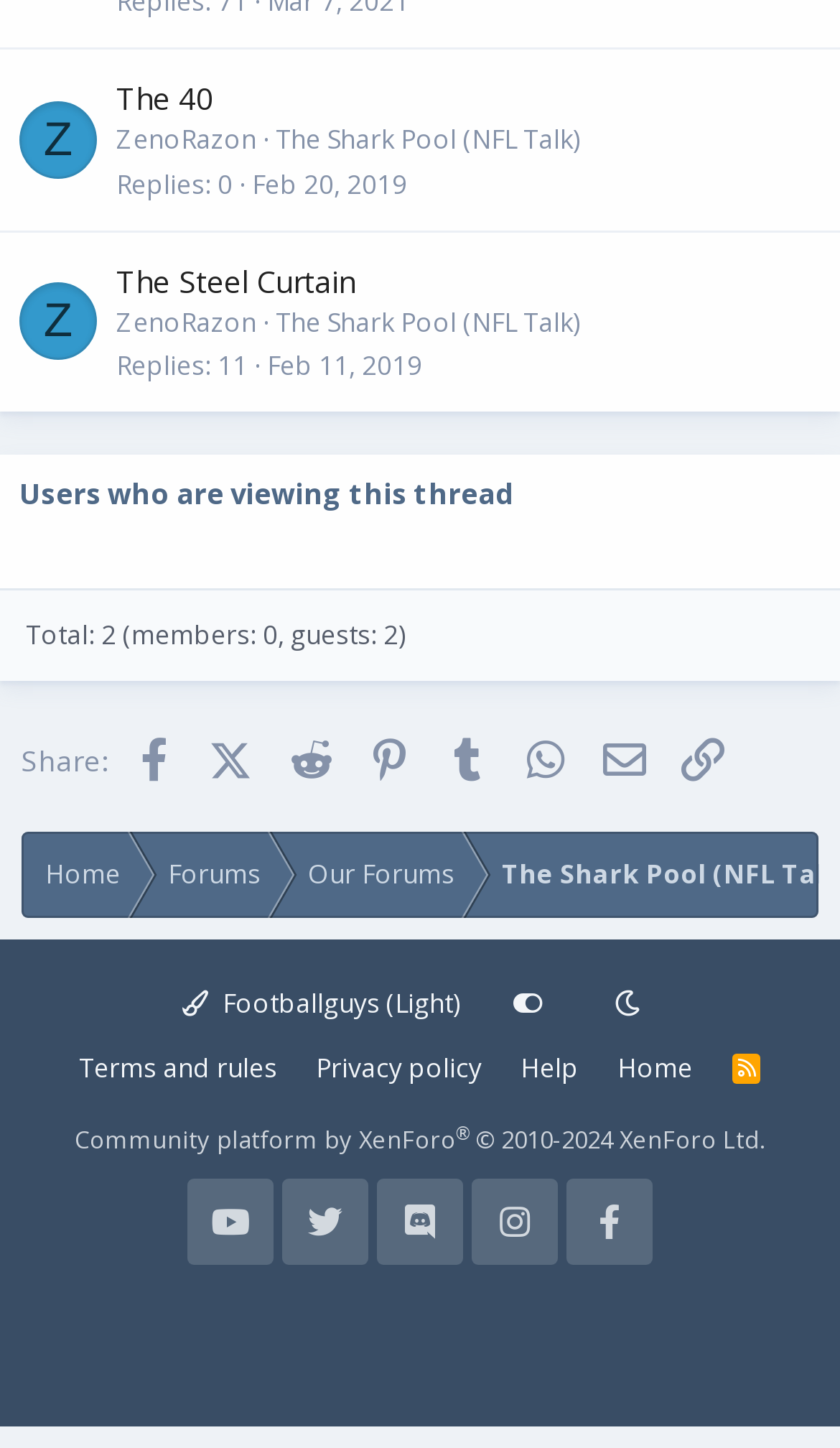Return the bounding box coordinates of the UI element that corresponds to this description: "Forums". The coordinates must be given as four float numbers in the range of 0 and 1, [left, top, right, bottom].

[0.172, 0.574, 0.338, 0.634]